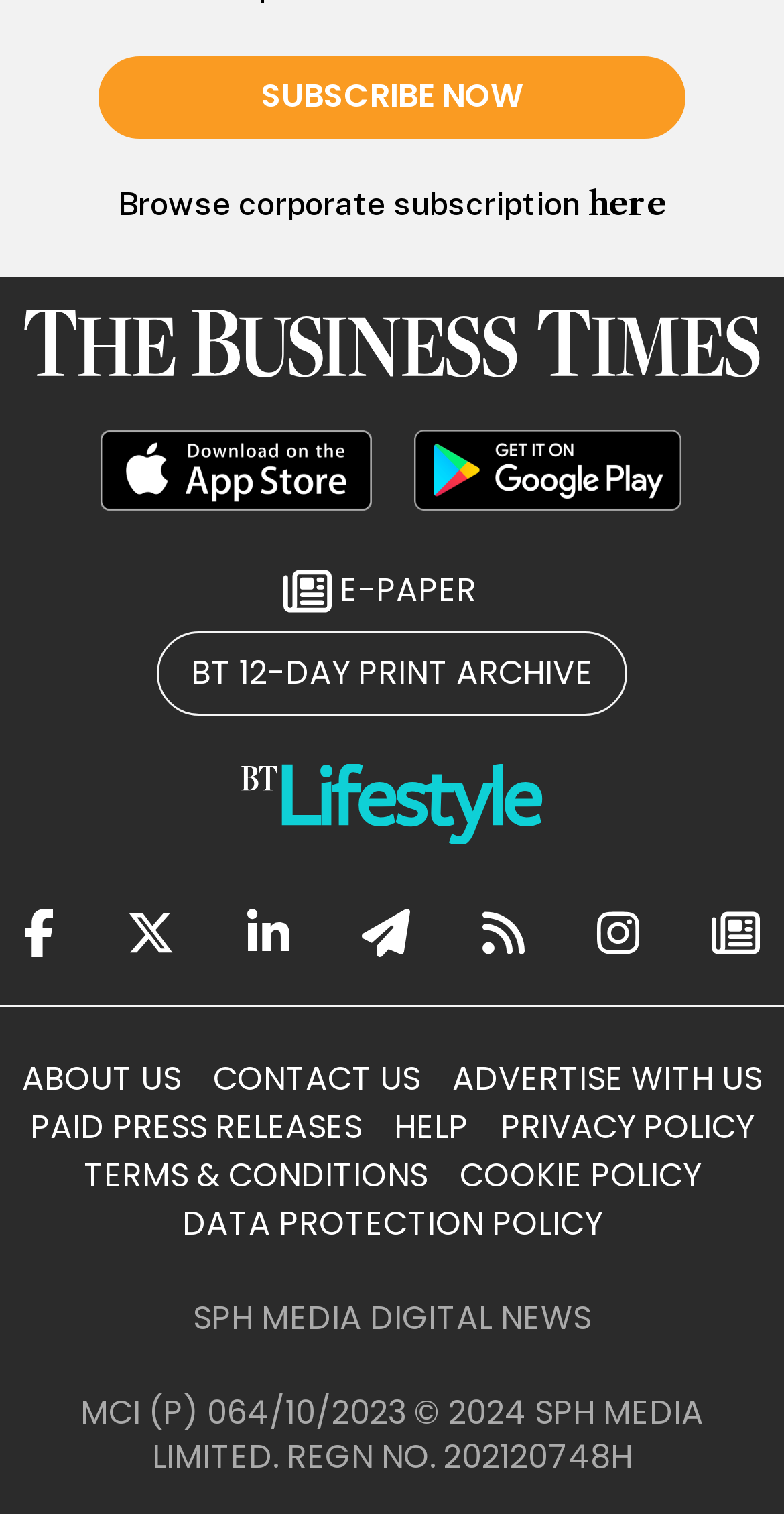Determine the bounding box coordinates of the region to click in order to accomplish the following instruction: "Share on Facebook". Provide the coordinates as four float numbers between 0 and 1, specifically [left, top, right, bottom].

[0.031, 0.59, 0.069, 0.643]